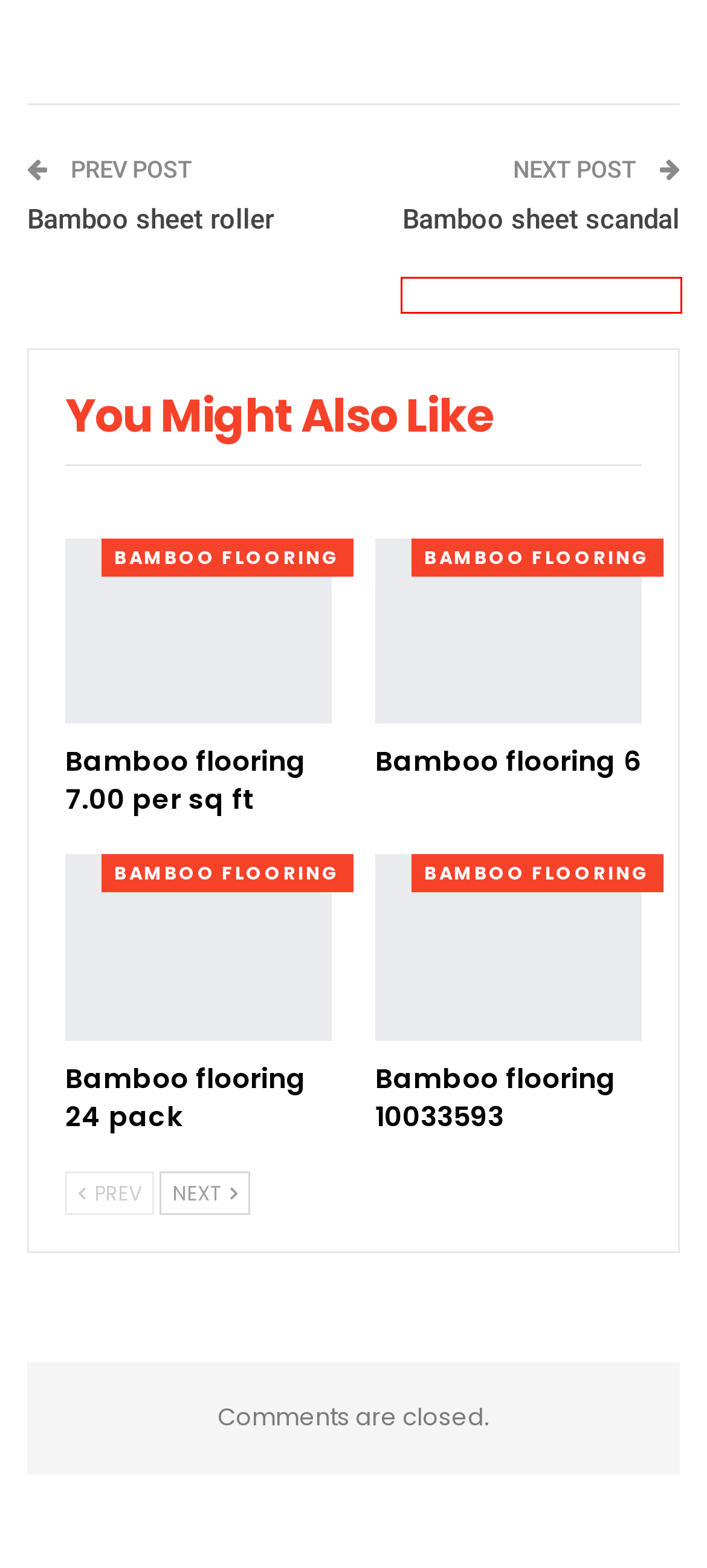Examine the screenshot of a webpage with a red bounding box around a specific UI element. Identify which webpage description best matches the new webpage that appears after clicking the element in the red bounding box. Here are the candidates:
A. Bamboo flooring 7.00 per sq ft ~ Bamboo Products News
B. Bamboo flooring 6 ~ Bamboo Products News
C. Bamboo Flooring ~ Bamboo Products News
D. TRAVEL ~ Bamboo Products News
E. Bamboo flooring 10033593 ~ Bamboo Products News
F. Bamboo sheet scandal ~ Bamboo Products News
G. Bamboo sheet roller ~ Bamboo Products News
H. Bamboo flooring 24 pack ~ Bamboo Products News

F